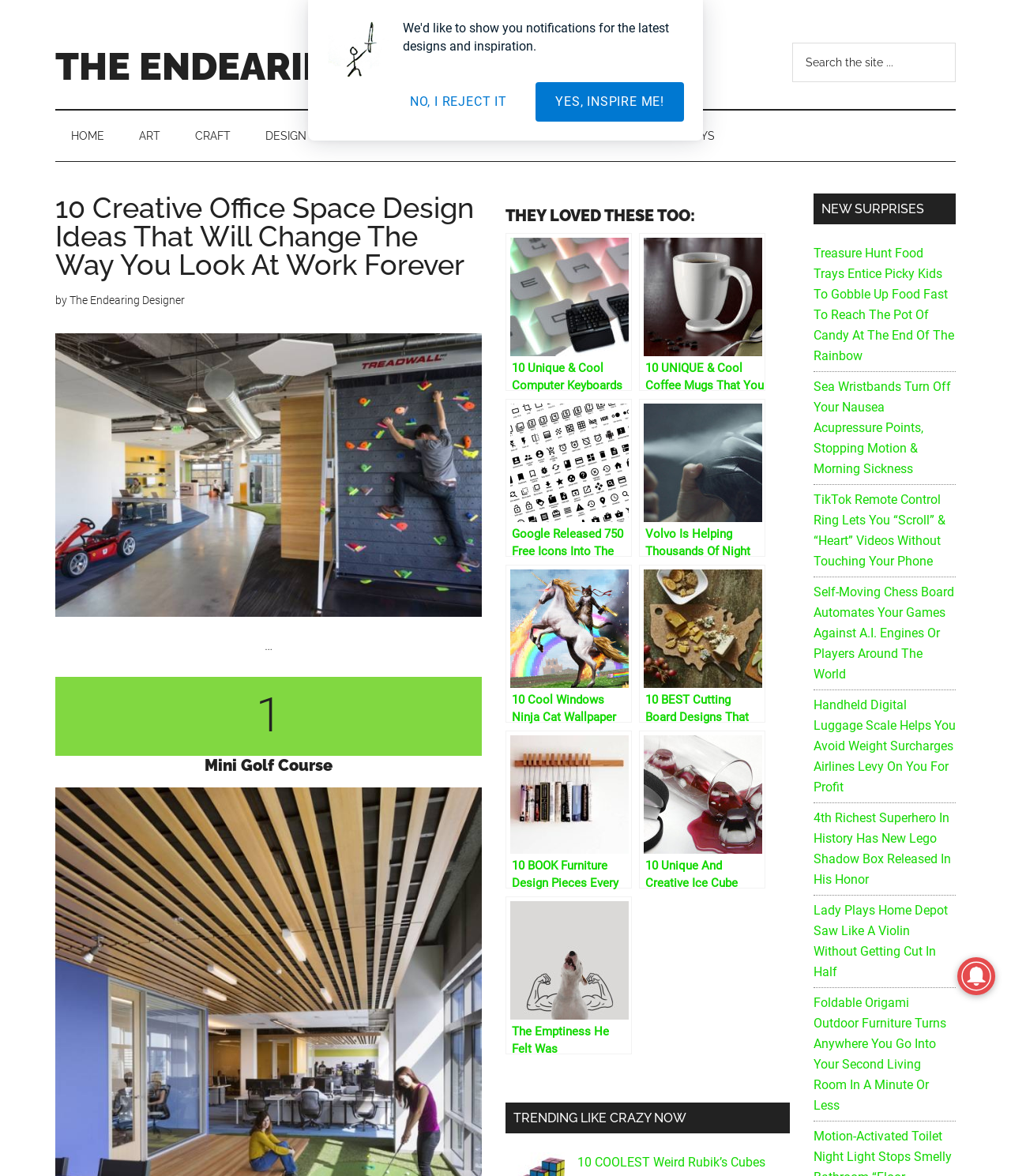Identify and provide the main heading of the webpage.

10 Creative Office Space Design Ideas That Will Change The Way You Look At Work Forever